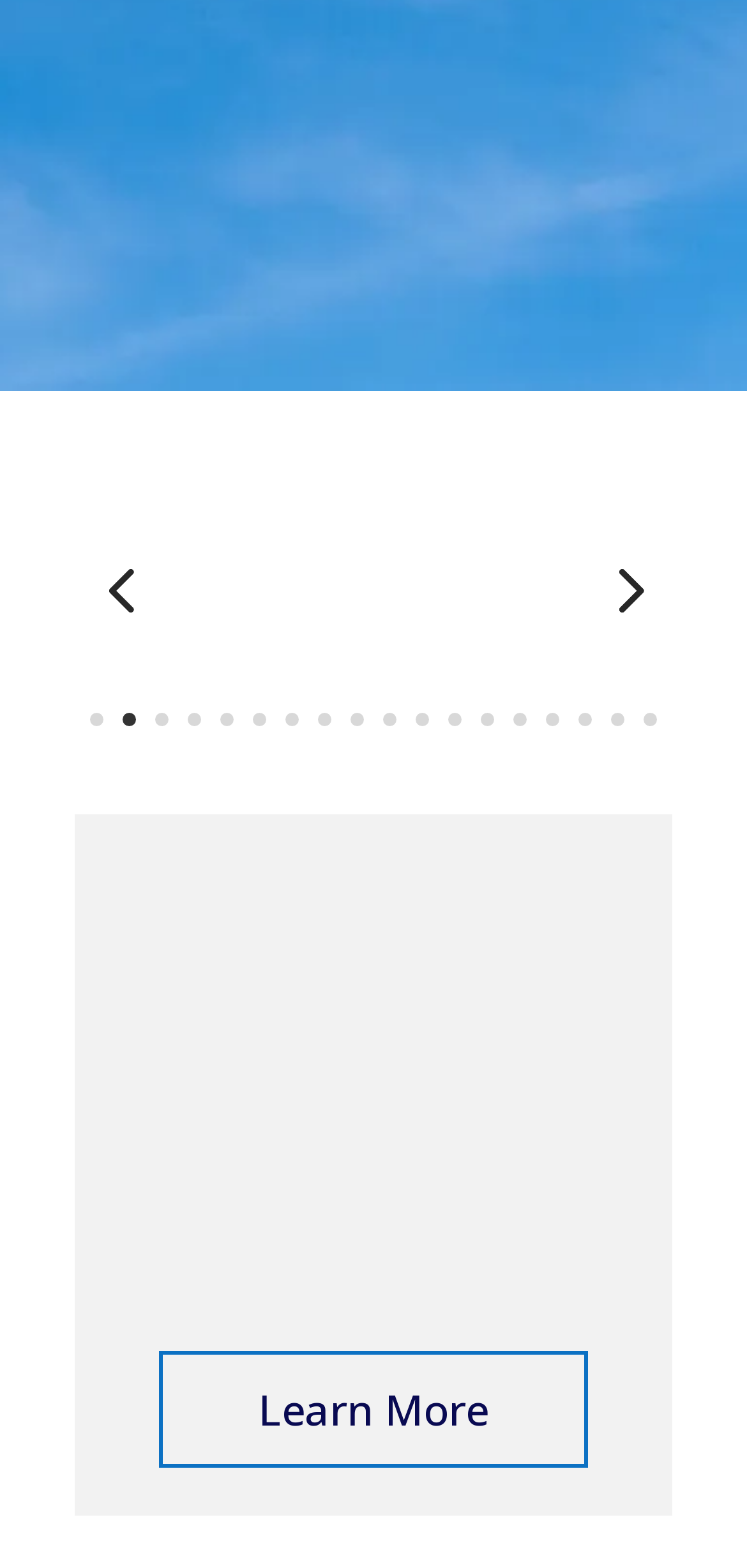What is the text of the heading at the bottom?
Based on the image content, provide your answer in one word or a short phrase.

About Us